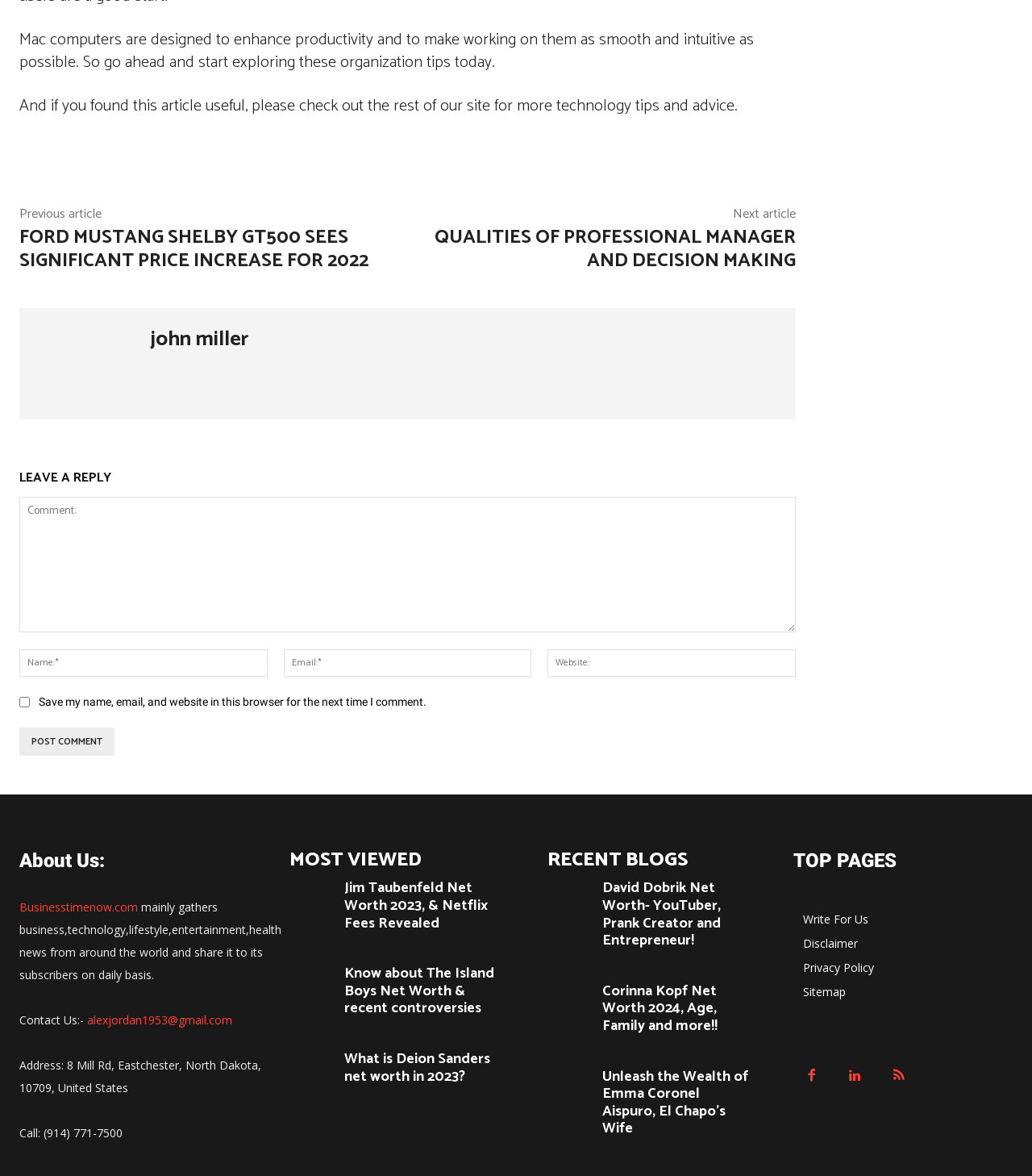What is the topic of the article?
Answer briefly with a single word or phrase based on the image.

Mac computers